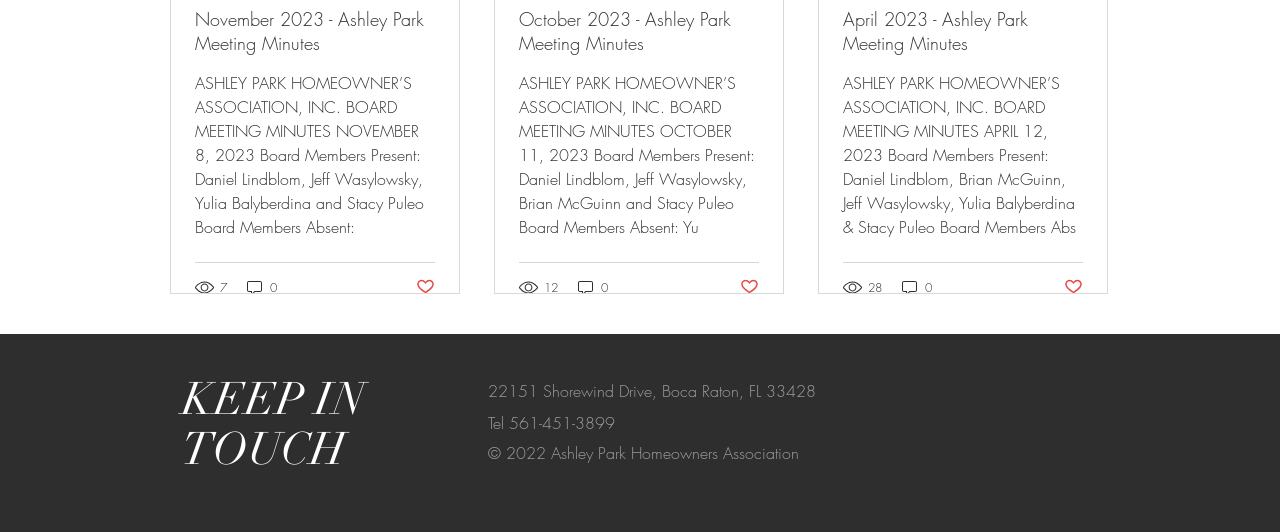How many views does the April 2023 meeting minutes have?
Look at the webpage screenshot and answer the question with a detailed explanation.

I found the view count by looking at the 'generic' element with the text '28 views' below the April 2023 meeting minutes section.